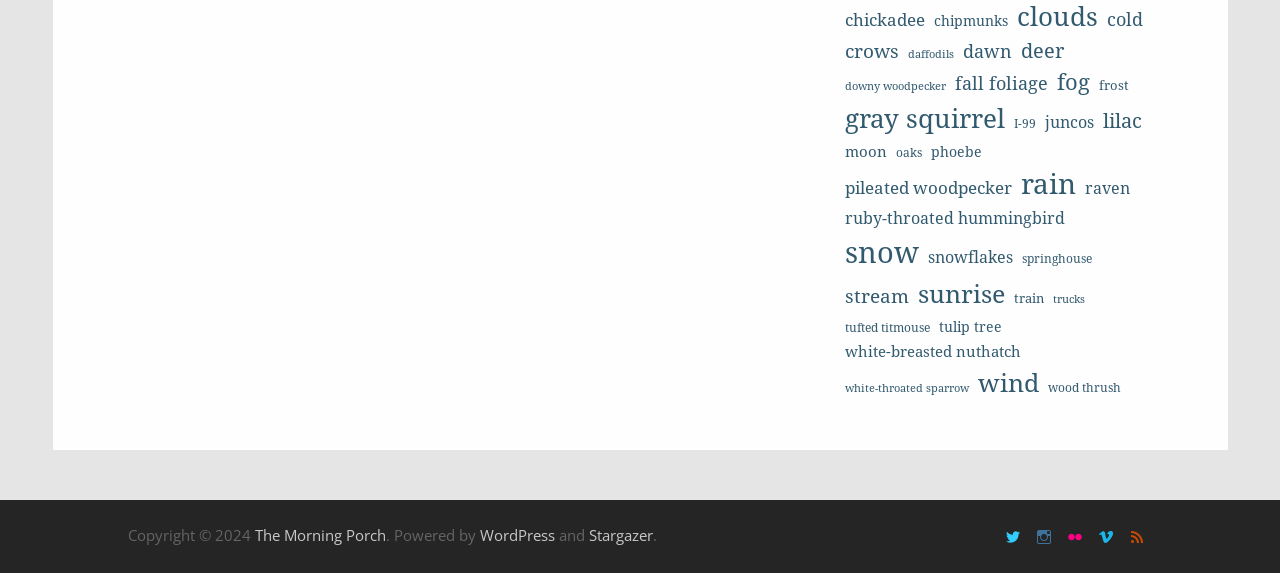Please find the bounding box coordinates of the clickable region needed to complete the following instruction: "check out WordPress". The bounding box coordinates must consist of four float numbers between 0 and 1, i.e., [left, top, right, bottom].

[0.375, 0.916, 0.433, 0.951]